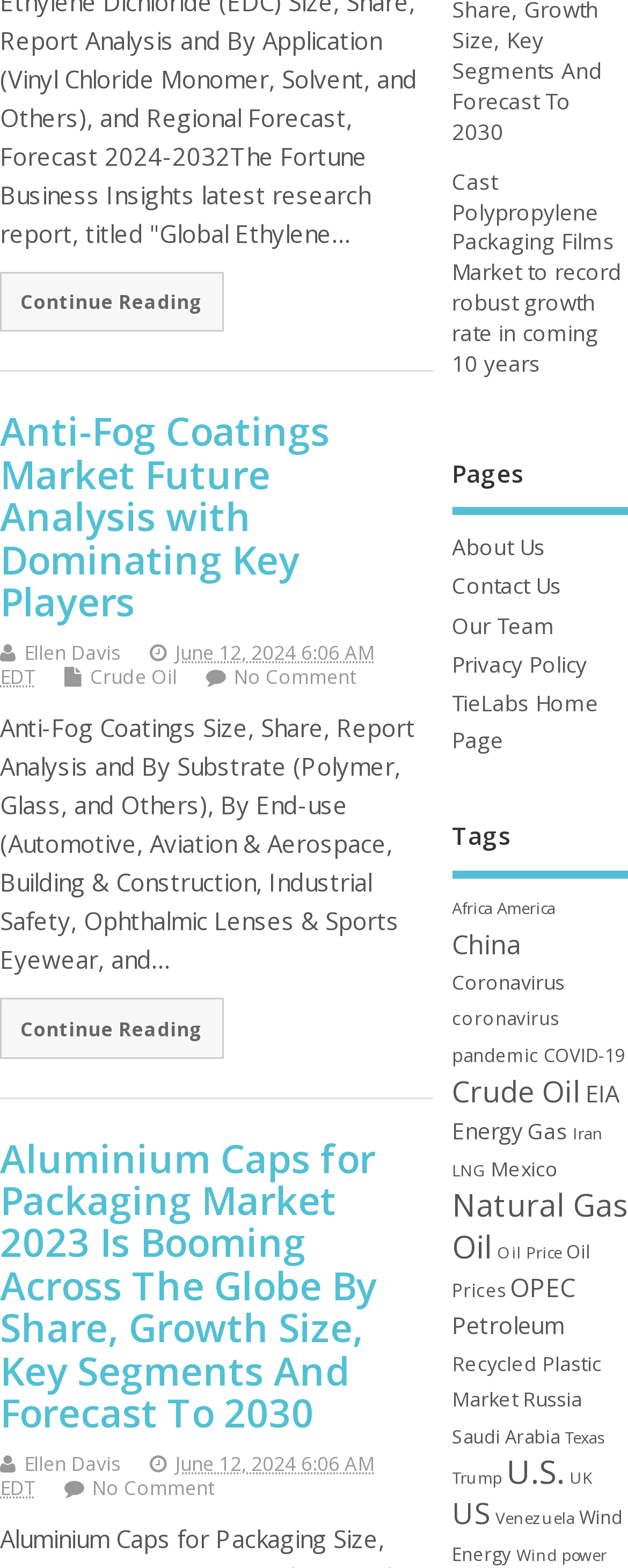Please identify the bounding box coordinates of the region to click in order to complete the given instruction: "Click the 'Next slide' button". The coordinates should be four float numbers between 0 and 1, i.e., [left, top, right, bottom].

None